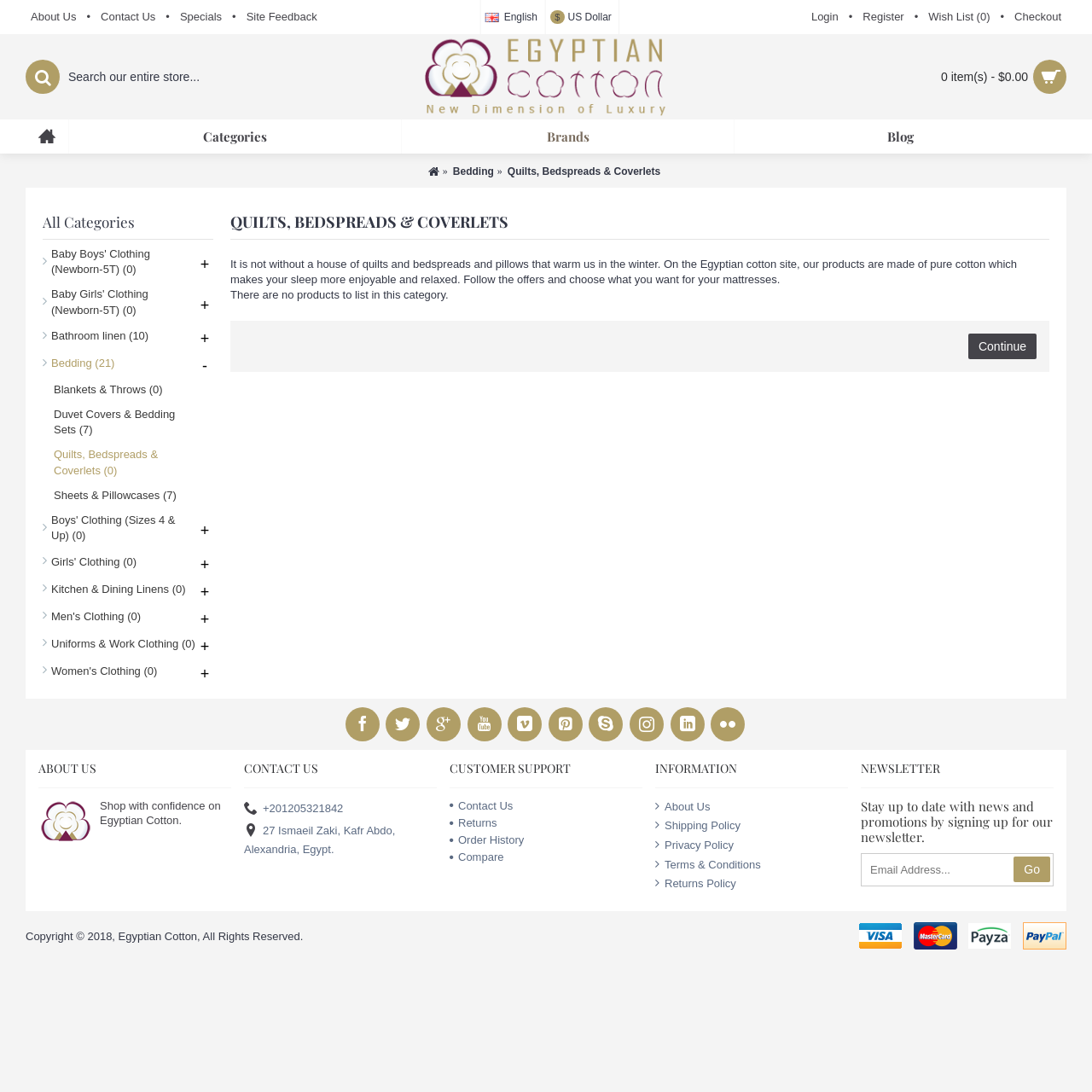Using a single word or phrase, answer the following question: 
What is the website's main category?

Bedding